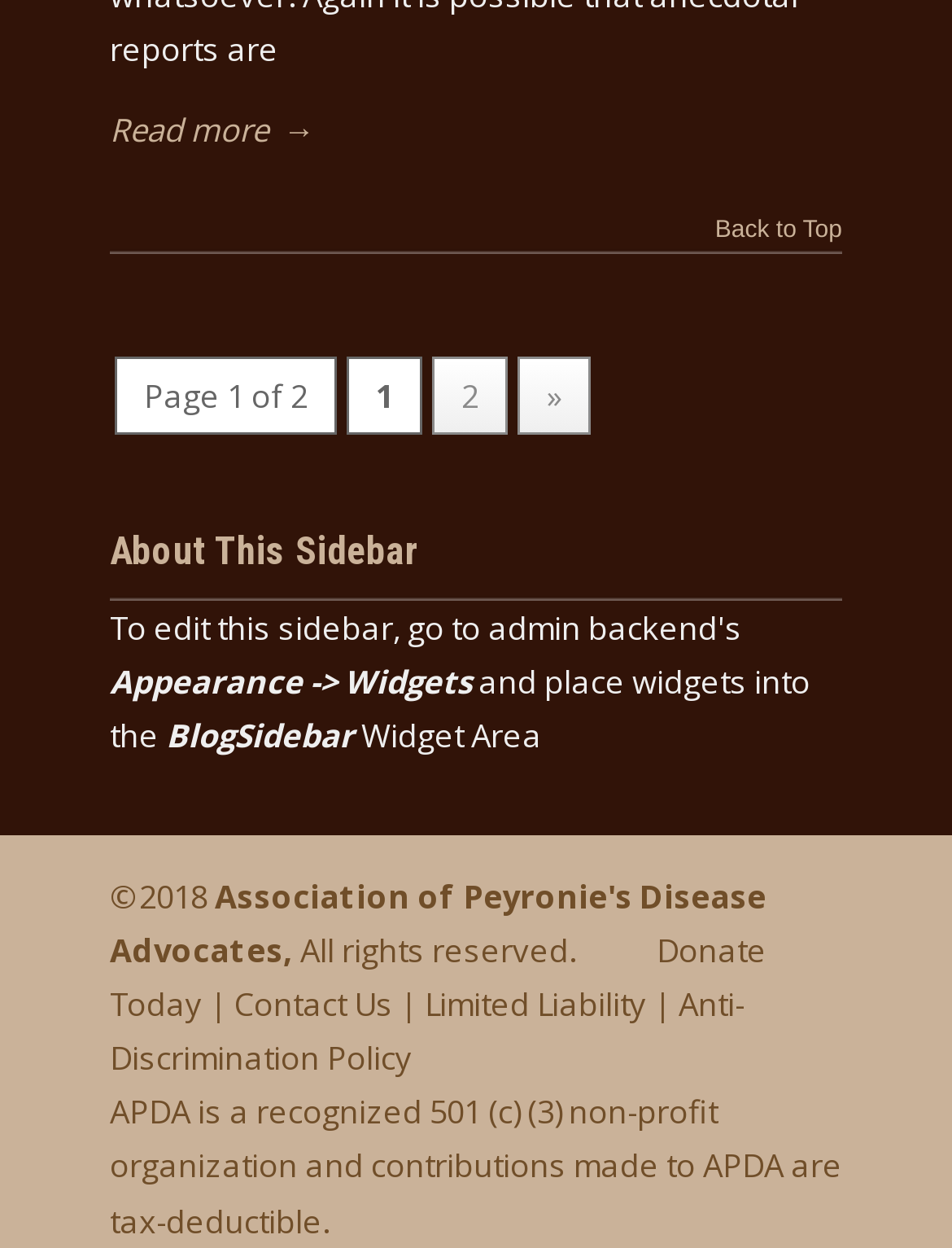What type of organization is APDA?
Give a detailed explanation using the information visible in the image.

I learned this by reading the text at the bottom of the page, which states that 'APDA is a recognized 501 (c) (3) non-profit organization'.